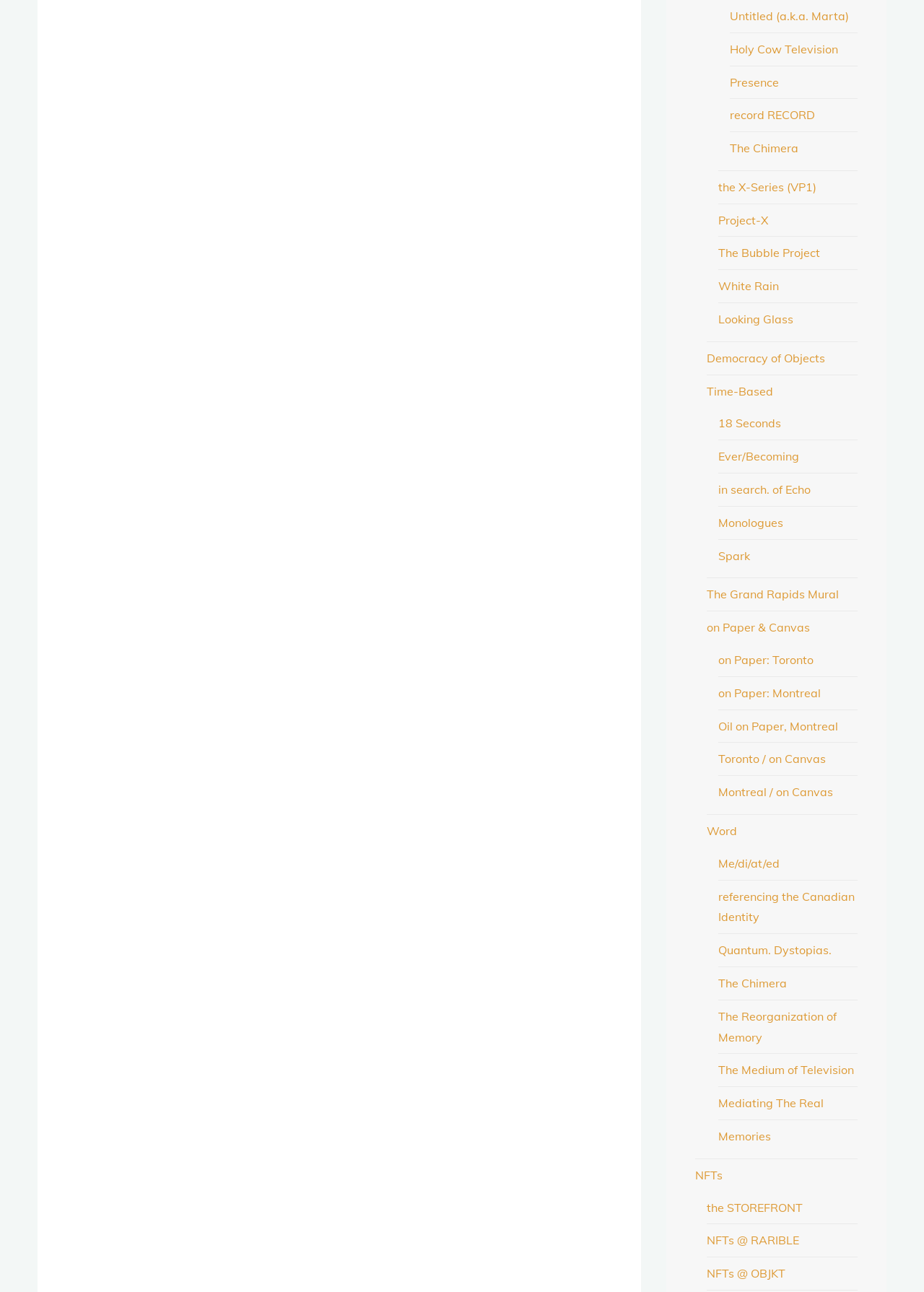Respond with a single word or phrase for the following question: 
What is the first link on the webpage?

Untitled (a.k.a. Marta)